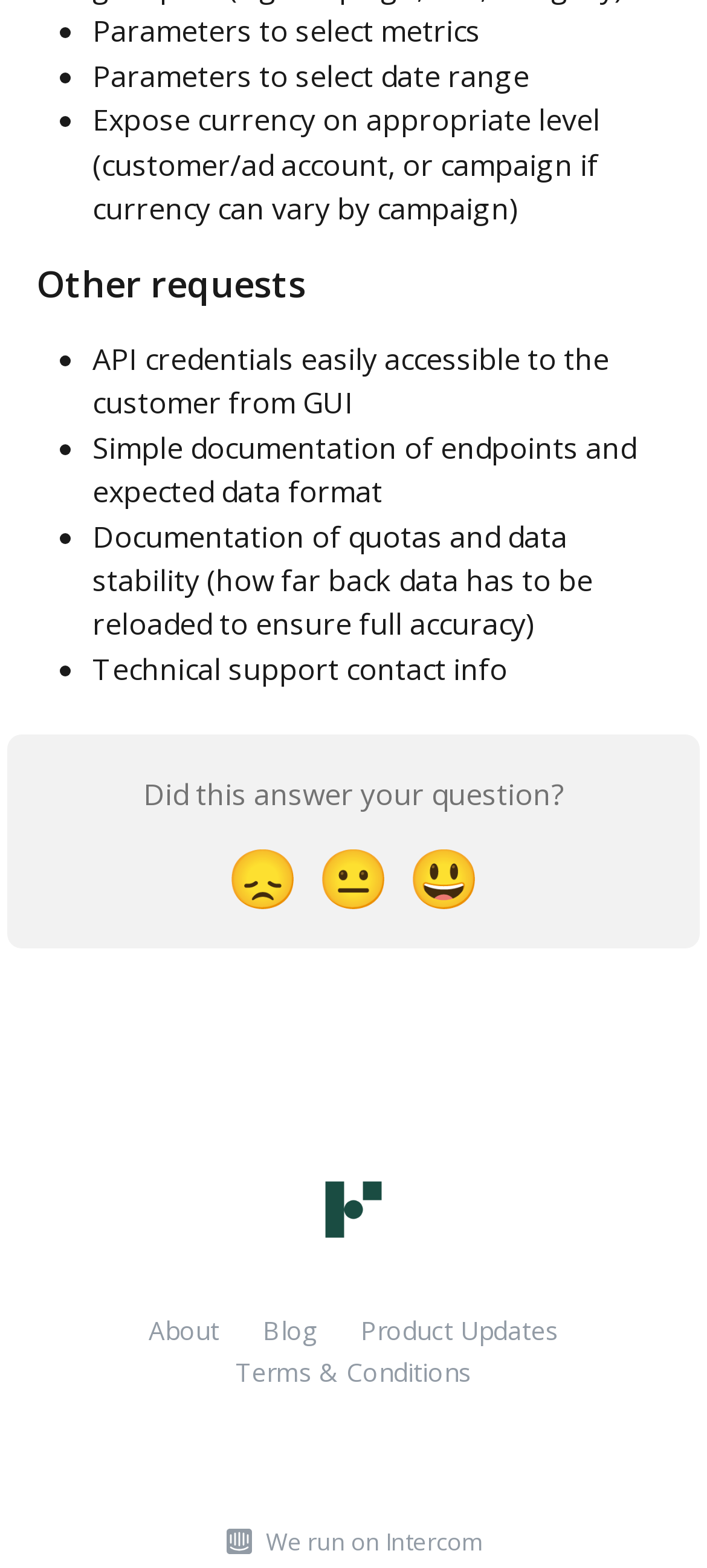What are the parameters to select metrics?
Based on the visual details in the image, please answer the question thoroughly.

This answer can be obtained by reading the static text element 'Parameters to select metrics' which is located at the top of the webpage, indicating that the webpage is discussing the selection of metrics.